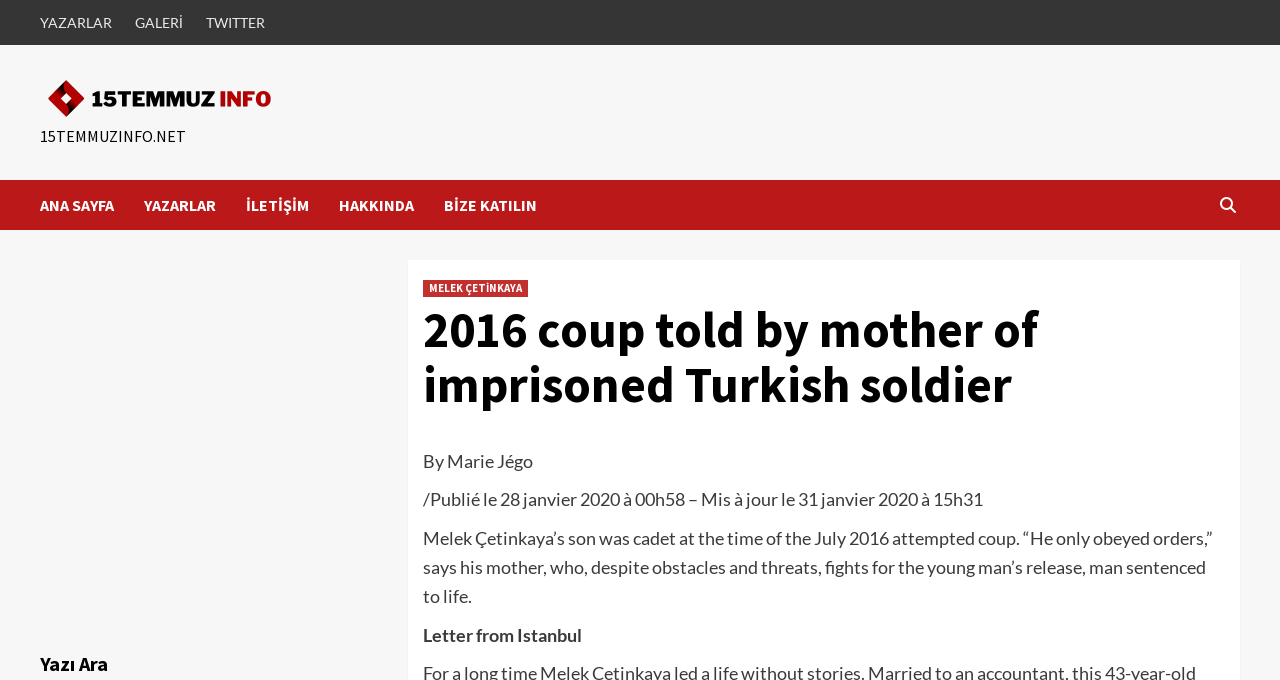Explain in detail what you observe on this webpage.

The webpage appears to be a news article or blog post. At the top, there are several links, including "YAZARLAR", "GALERİ", "TWITTER", and an empty link, aligned horizontally and taking up the full width of the page. Below these links, there is a static text "15TEMMUZINFO.NET" followed by another set of links, including "ANA SAYFA", "YAZARLAR", "İLETİŞİM", "HAKKINDA", and "BİZE KATILIN", also aligned horizontally.

On the right side of the page, near the top, there is a small icon represented by "\ue906". Below this icon, there is a header section that spans almost the full width of the page. Within this section, there is a link "MELEK ÇETİNKAYA" followed by a heading that reads "2016 coup told by mother of imprisoned Turkish soldier". This heading is the title of the article.

Below the heading, there are three paragraphs of static text. The first paragraph is attributed to "Marie Jégo" and provides a publication date. The second paragraph provides more information about the publication date. The third and longest paragraph tells the story of Melek Çetinkaya's son, who was a cadet during the July 2016 attempted coup in Turkey and was sentenced to life imprisonment. The paragraph describes the mother's fight for her son's release despite obstacles and threats.

At the bottom of the page, there is a static text "Letter from Istanbul" and another static text "Yazı Ara" on the left side.